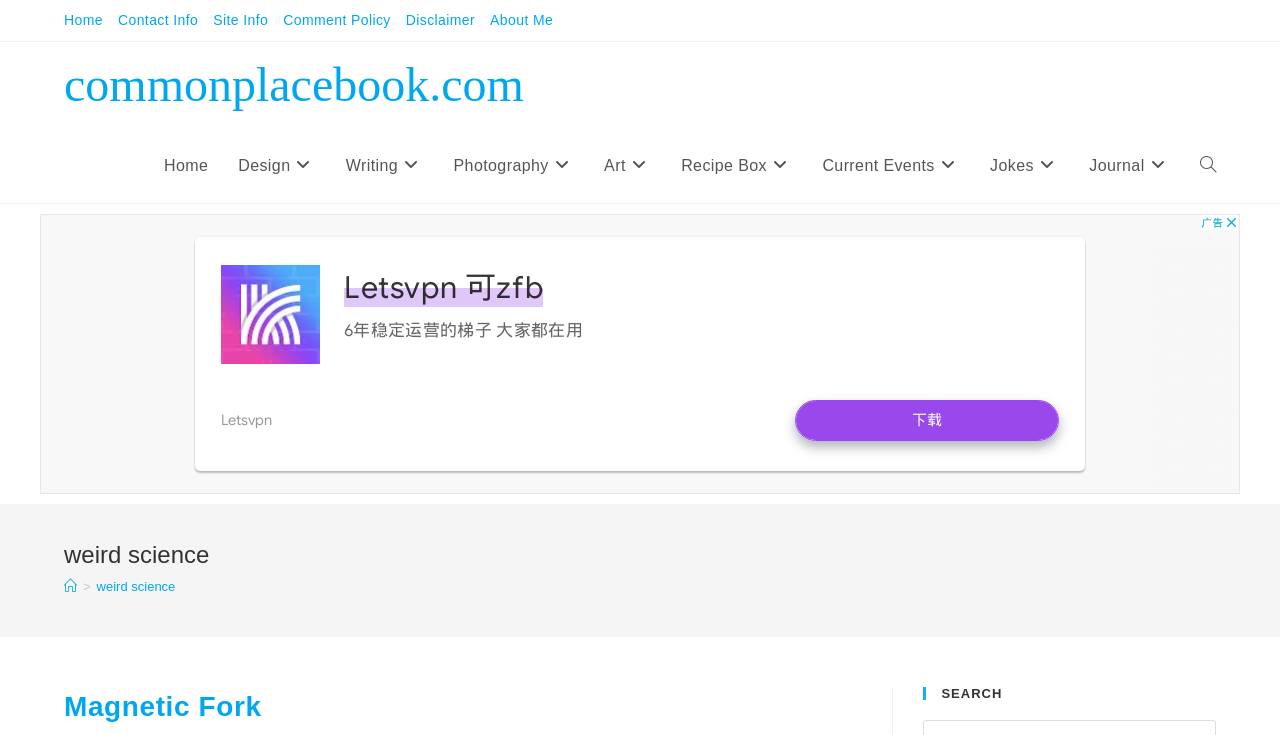Please determine the bounding box coordinates of the element to click on in order to accomplish the following task: "read magnetic fork article". Ensure the coordinates are four float numbers ranging from 0 to 1, i.e., [left, top, right, bottom].

[0.05, 0.94, 0.204, 0.983]